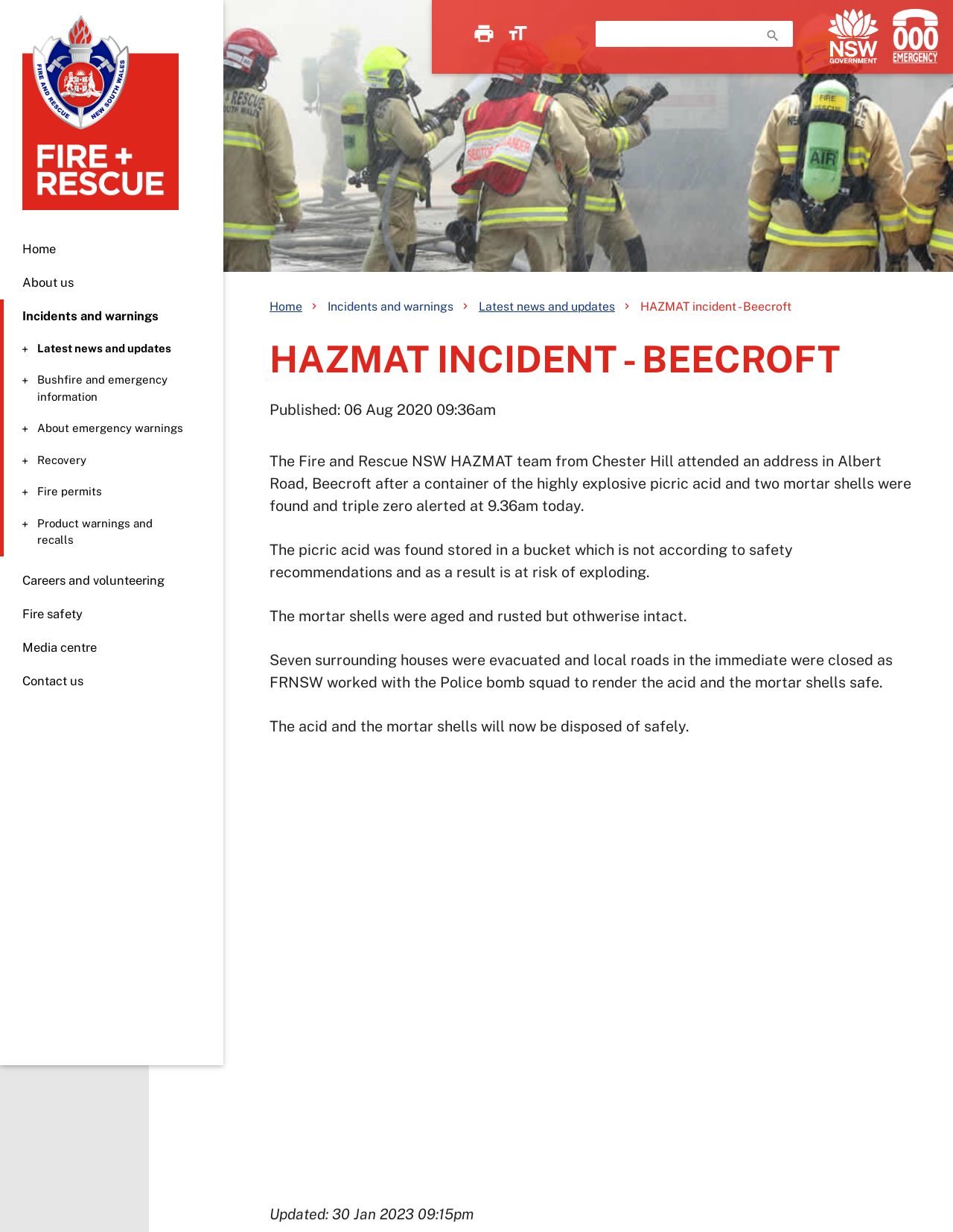Predict the bounding box for the UI component with the following description: "Fire permits".

[0.004, 0.393, 0.227, 0.406]